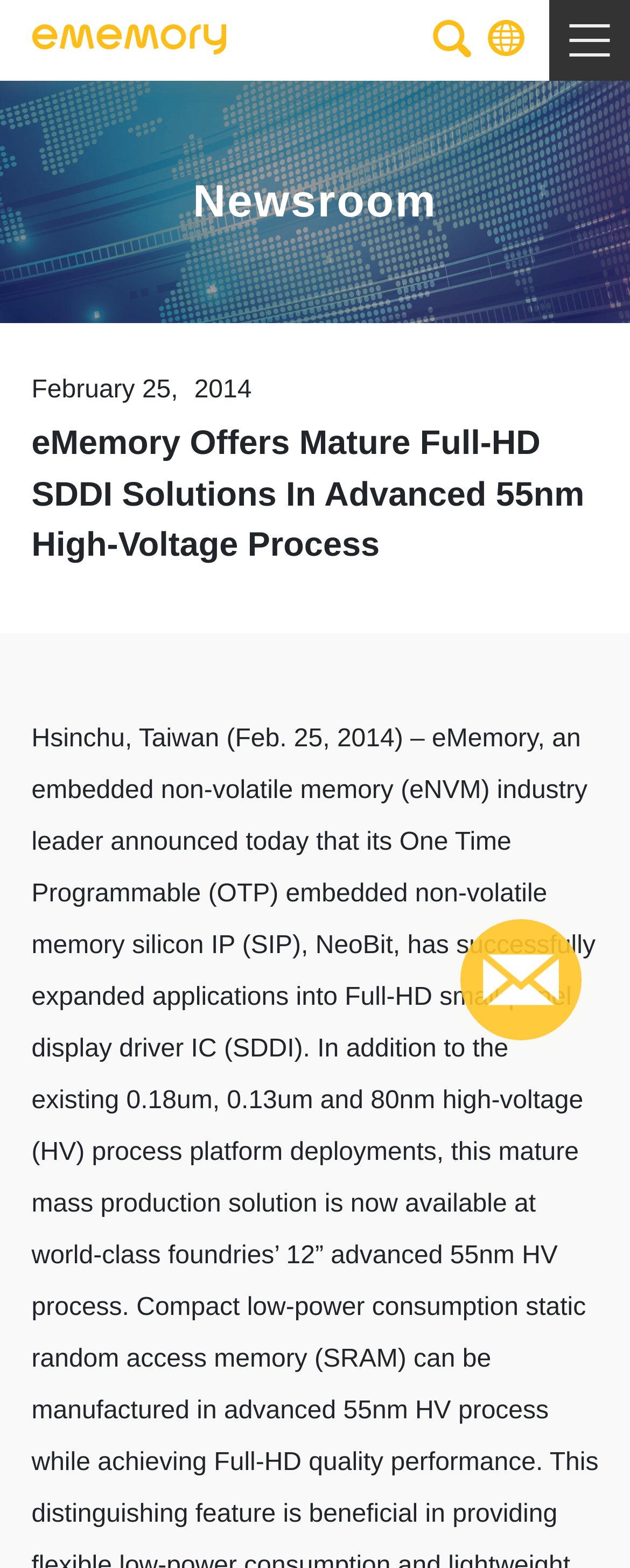Identify the bounding box of the UI component described as: "parent_node: Subscribe to our newsletter".

[0.282, 0.506, 0.846, 0.547]